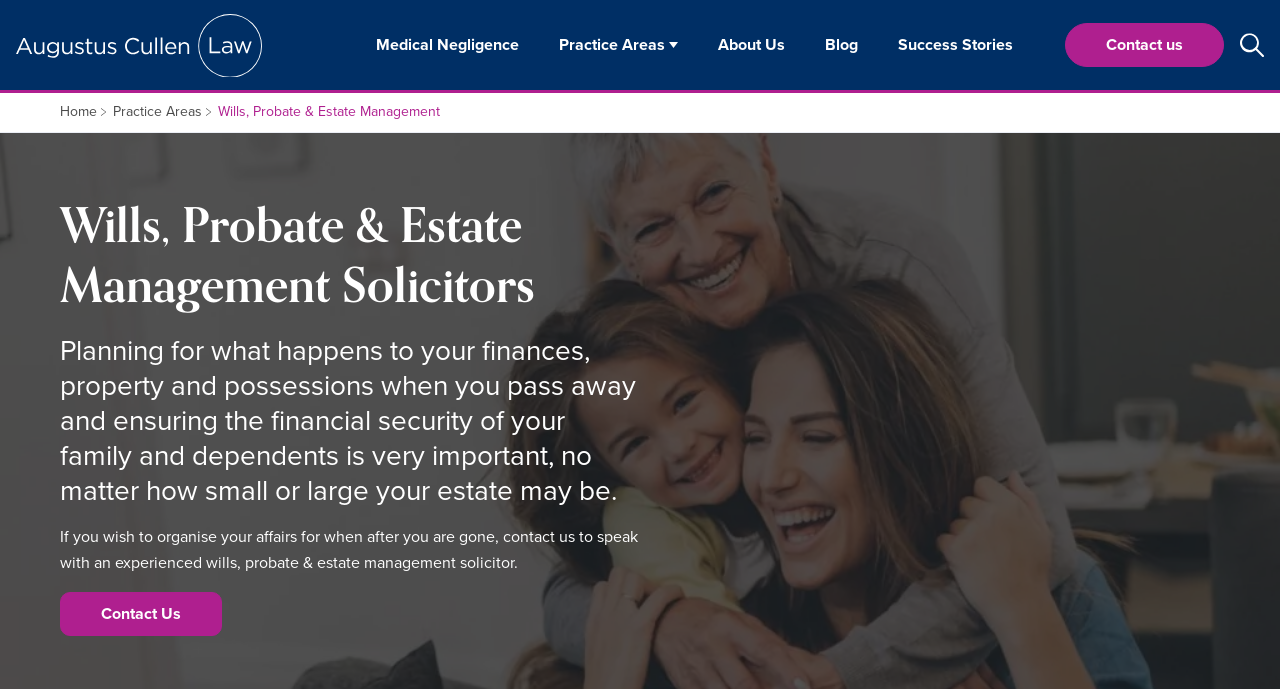How many links are there in the top navigation bar?
Answer the question with a detailed and thorough explanation.

The top navigation bar contains links to 'Medical Negligence', 'Practice Areas', 'About Us', 'Blog', 'Success Stories', and 'Contact us', which makes a total of 6 links.